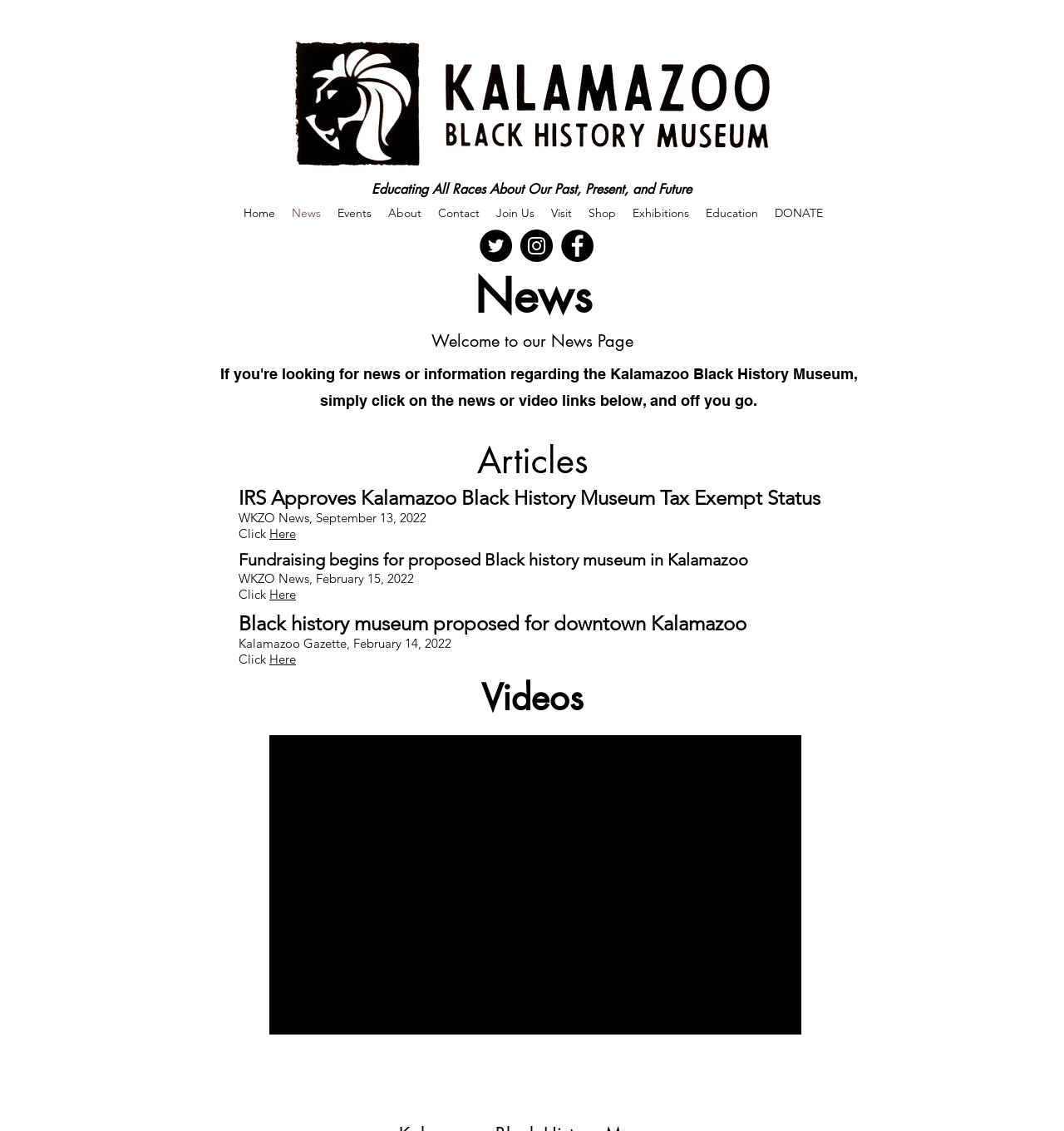Please determine the bounding box coordinates for the element that should be clicked to follow these instructions: "Click the News link".

[0.266, 0.177, 0.309, 0.199]